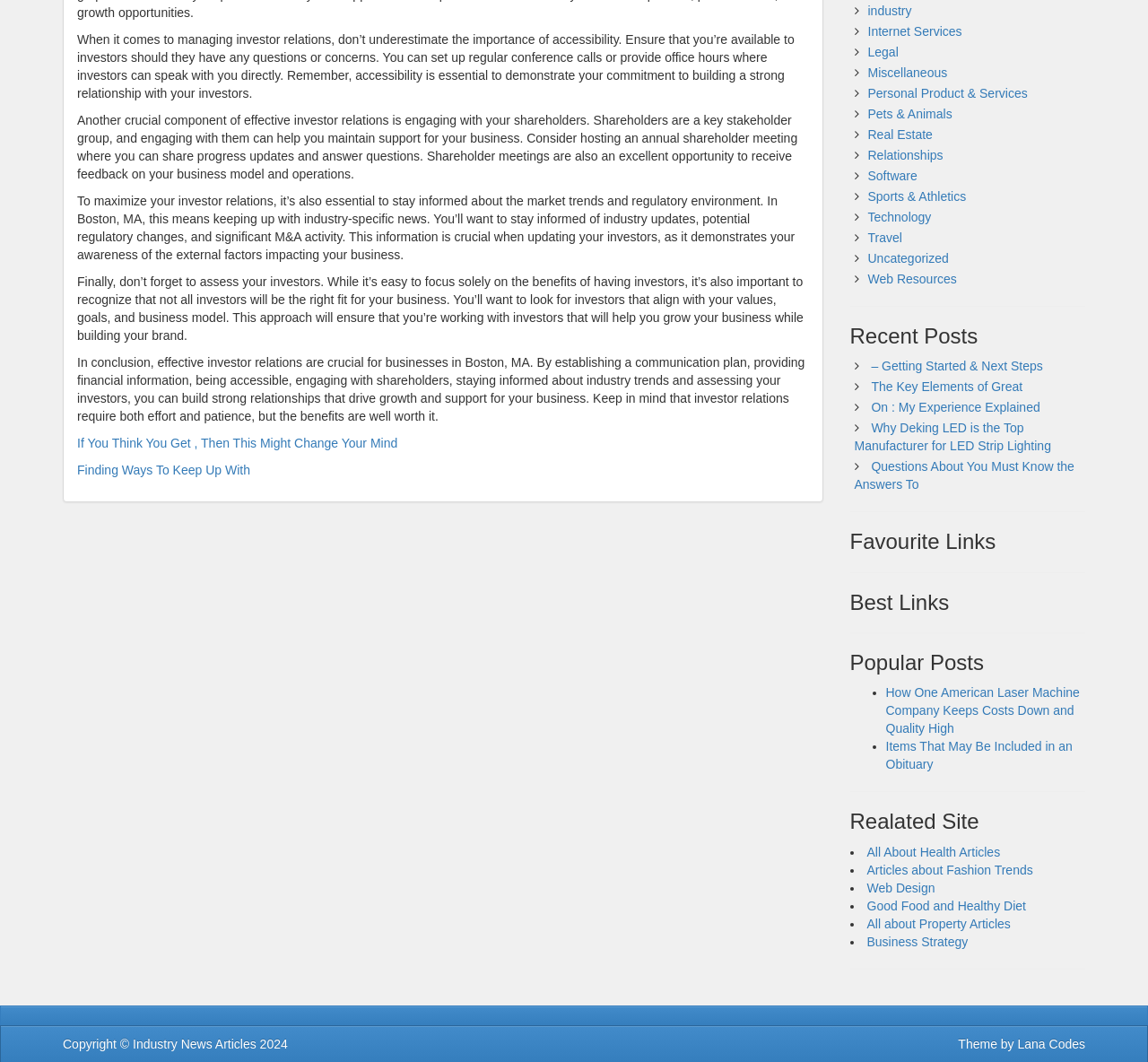Locate the bounding box for the described UI element: "Pets & Animals". Ensure the coordinates are four float numbers between 0 and 1, formatted as [left, top, right, bottom].

[0.756, 0.1, 0.829, 0.114]